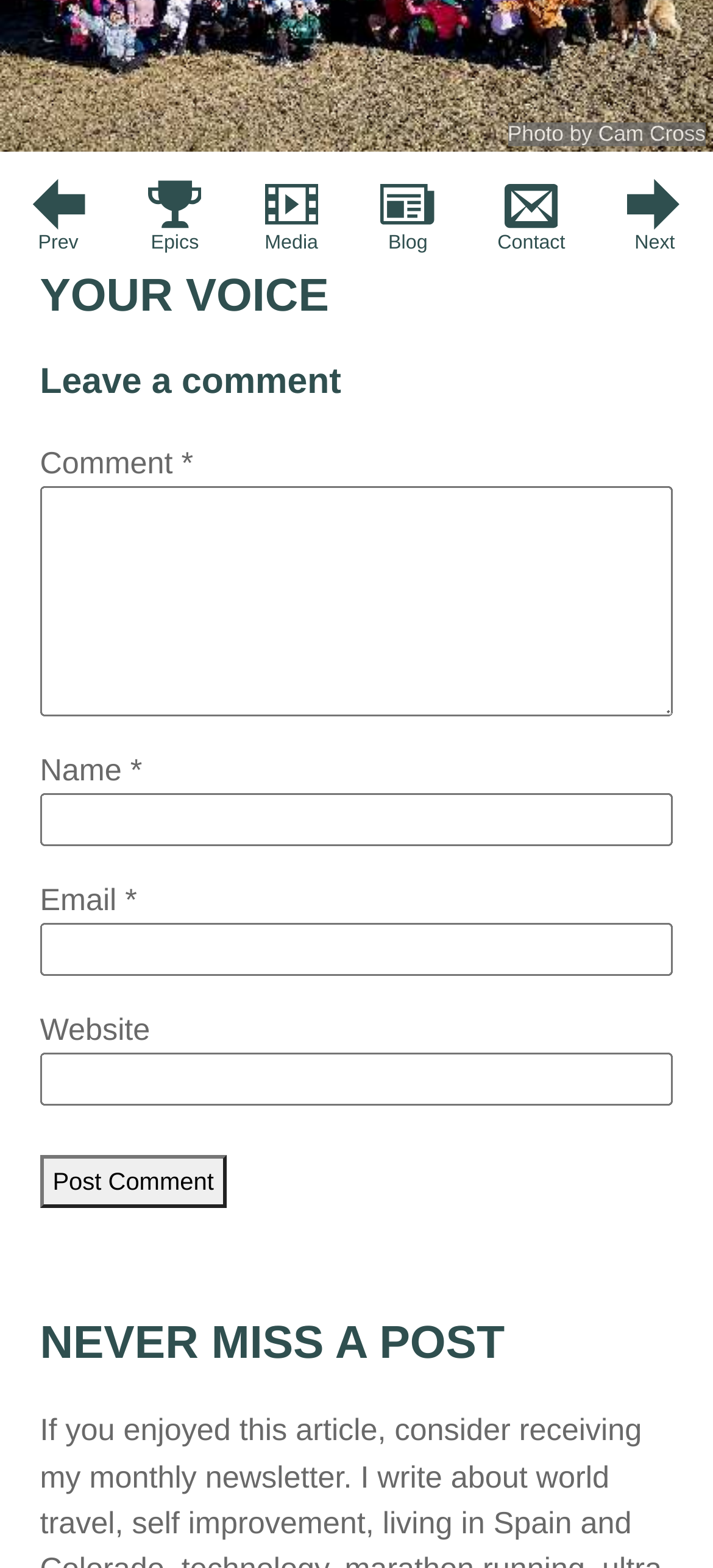Determine the bounding box coordinates of the clickable element to achieve the following action: 'Leave a comment'. Provide the coordinates as four float values between 0 and 1, formatted as [left, top, right, bottom].

[0.056, 0.31, 0.944, 0.457]